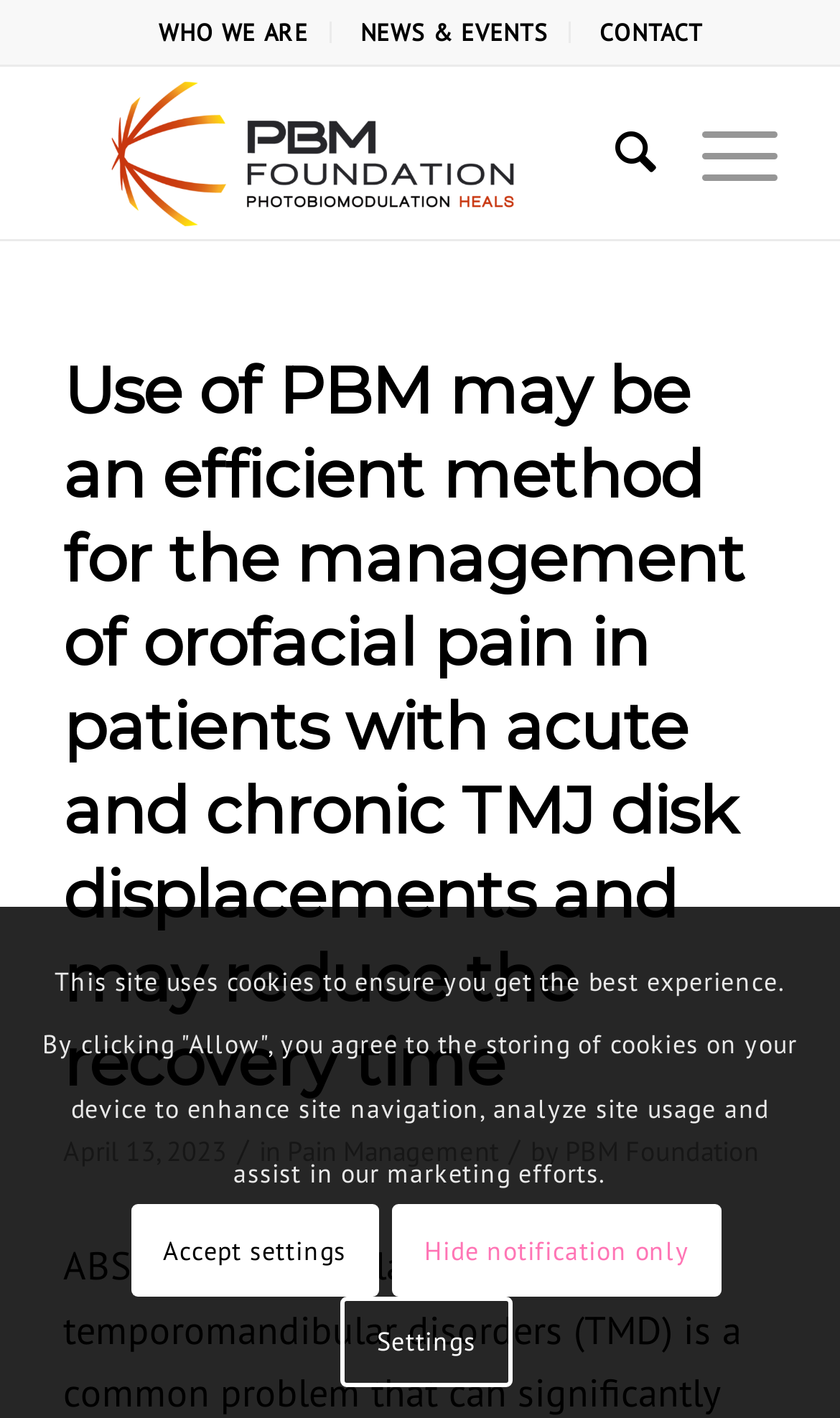Identify and provide the main heading of the webpage.

Use of PBM may be an efficient method for the management of orofacial pain in patients with acute and chronic TMJ disk displacements and may reduce the recovery time